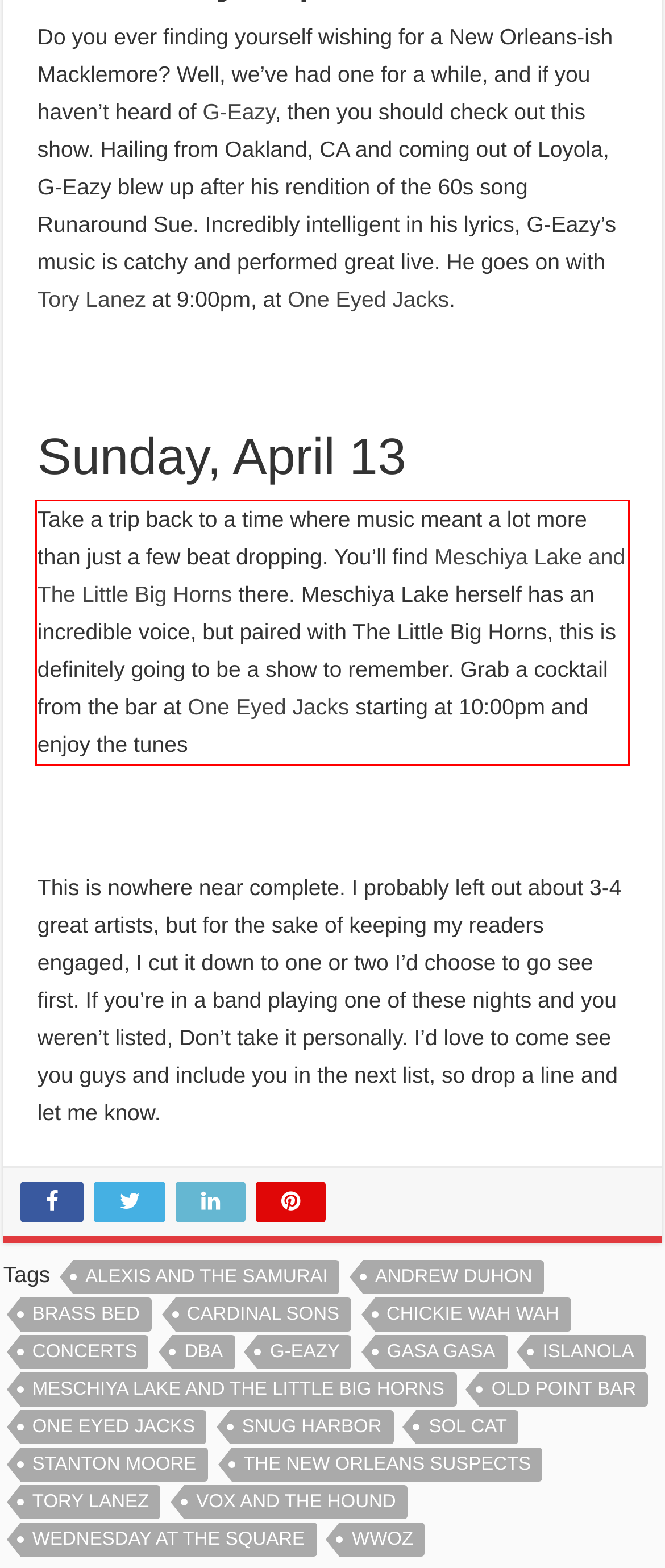You are presented with a screenshot containing a red rectangle. Extract the text found inside this red bounding box.

Take a trip back to a time where music meant a lot more than just a few beat dropping. You’ll find Meschiya Lake and The Little Big Horns there. Meschiya Lake herself has an incredible voice, but paired with The Little Big Horns, this is definitely going to be a show to remember. Grab a cocktail from the bar at One Eyed Jacks starting at 10:00pm and enjoy the tunes